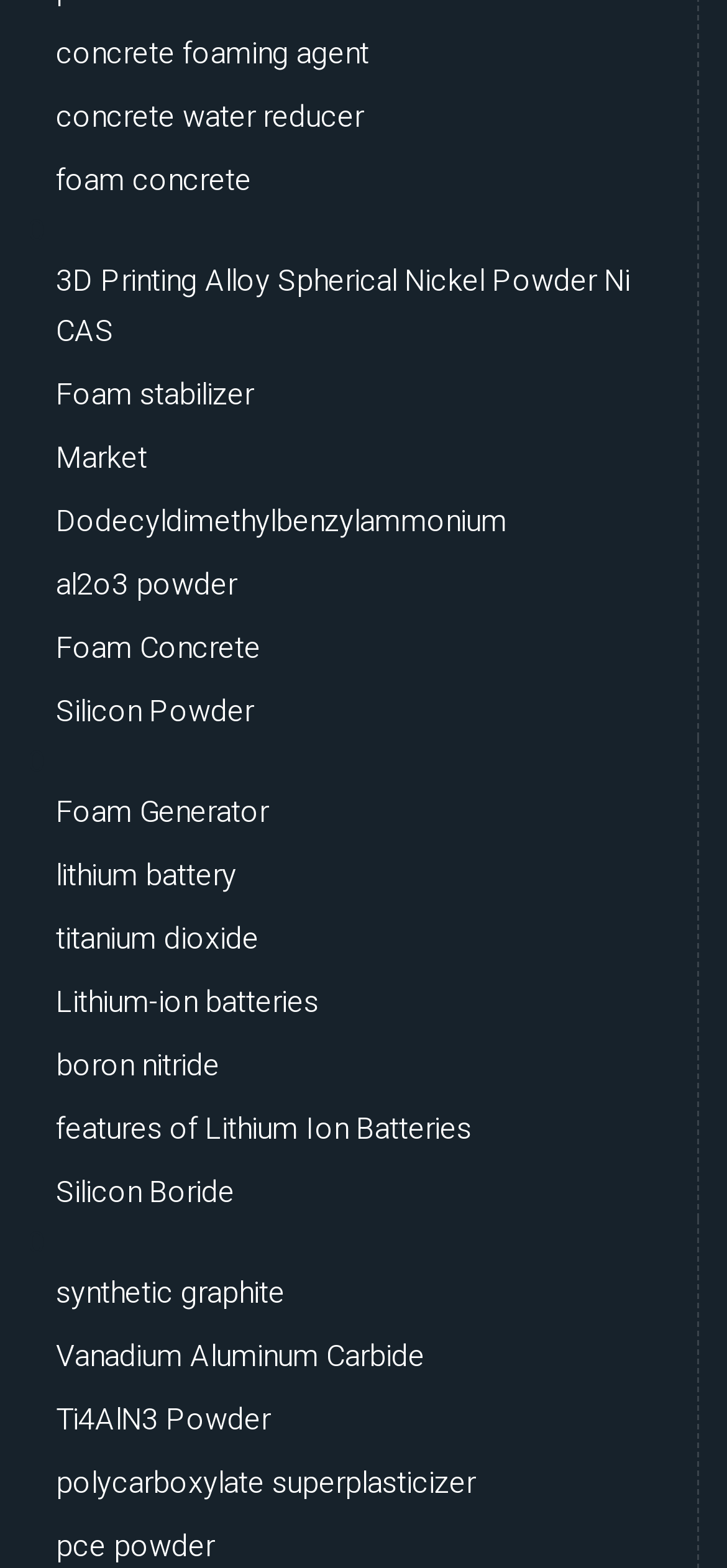Locate the bounding box coordinates of the clickable part needed for the task: "click on concrete foaming agent".

[0.077, 0.019, 0.508, 0.051]